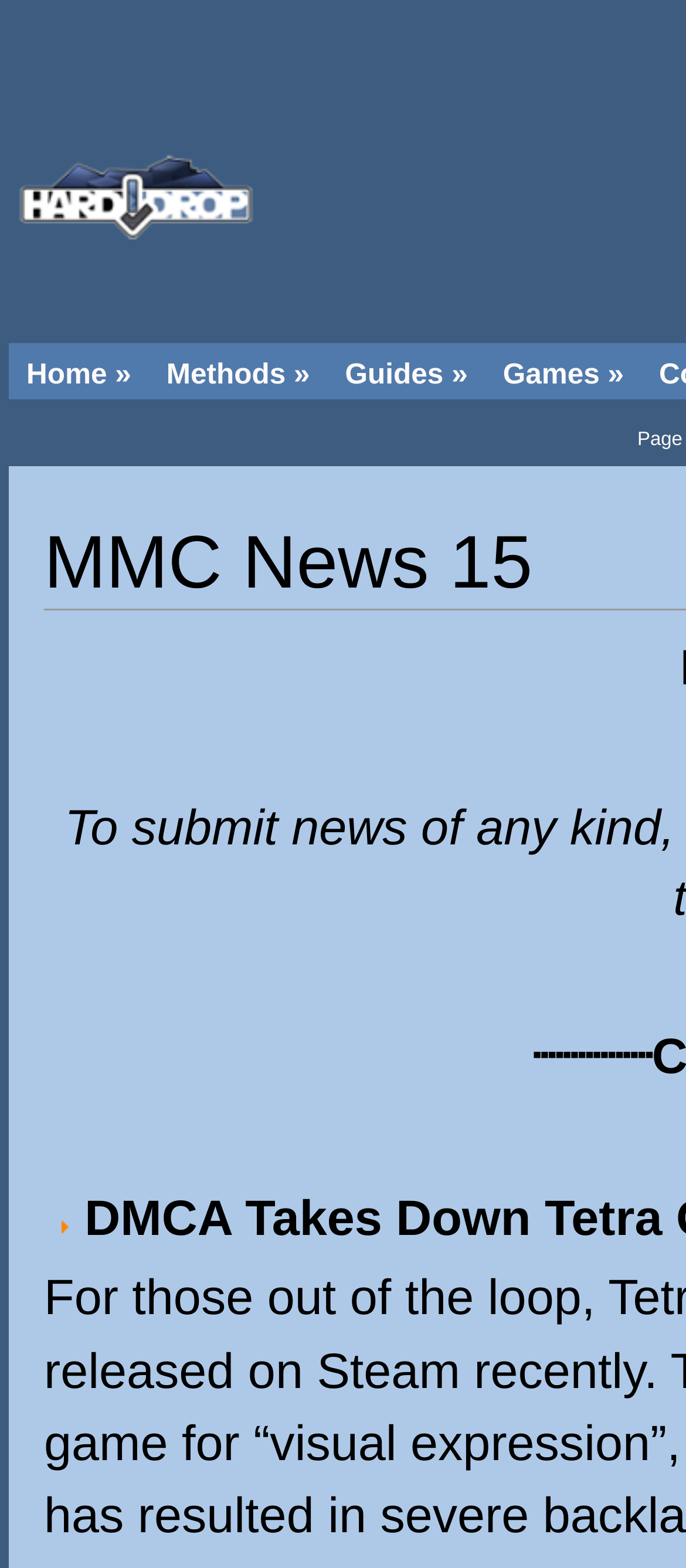Convey a detailed summary of the webpage, mentioning all key elements.

The webpage is about MMC News 15, specifically related to Hard Drop Tetris Wiki. At the top, there are five links aligned horizontally, with the first link being empty, followed by links to "Home", "Methods", "Guides", and "Games". 

Below these links, the title "MMC News 15" is prominently displayed. 

Further down, there is a list, indicated by a list marker, but the content of the list is not specified.